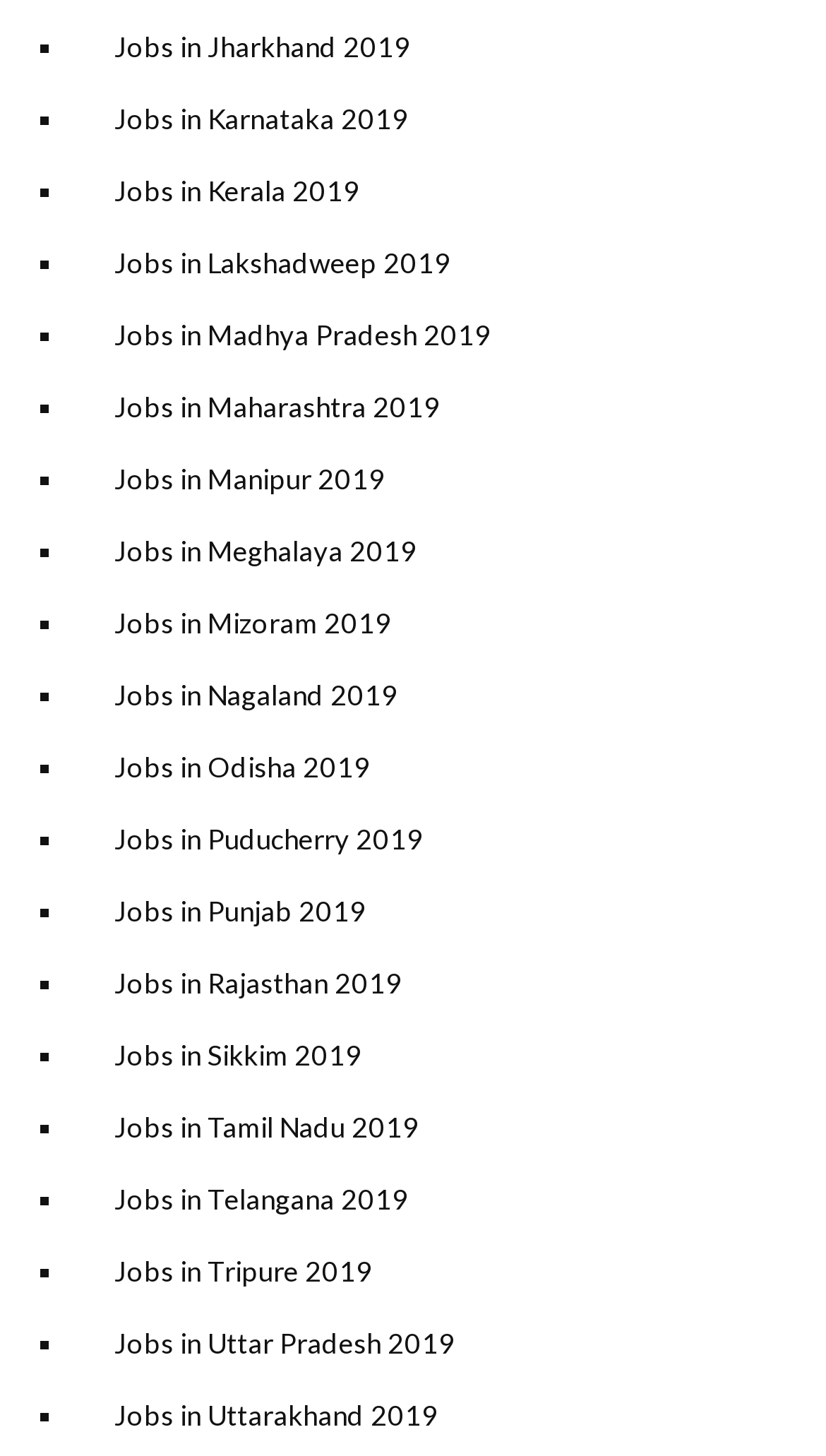Please find the bounding box coordinates of the element that needs to be clicked to perform the following instruction: "Explore jobs in Karnataka 2019". The bounding box coordinates should be four float numbers between 0 and 1, represented as [left, top, right, bottom].

[0.087, 0.057, 0.964, 0.106]